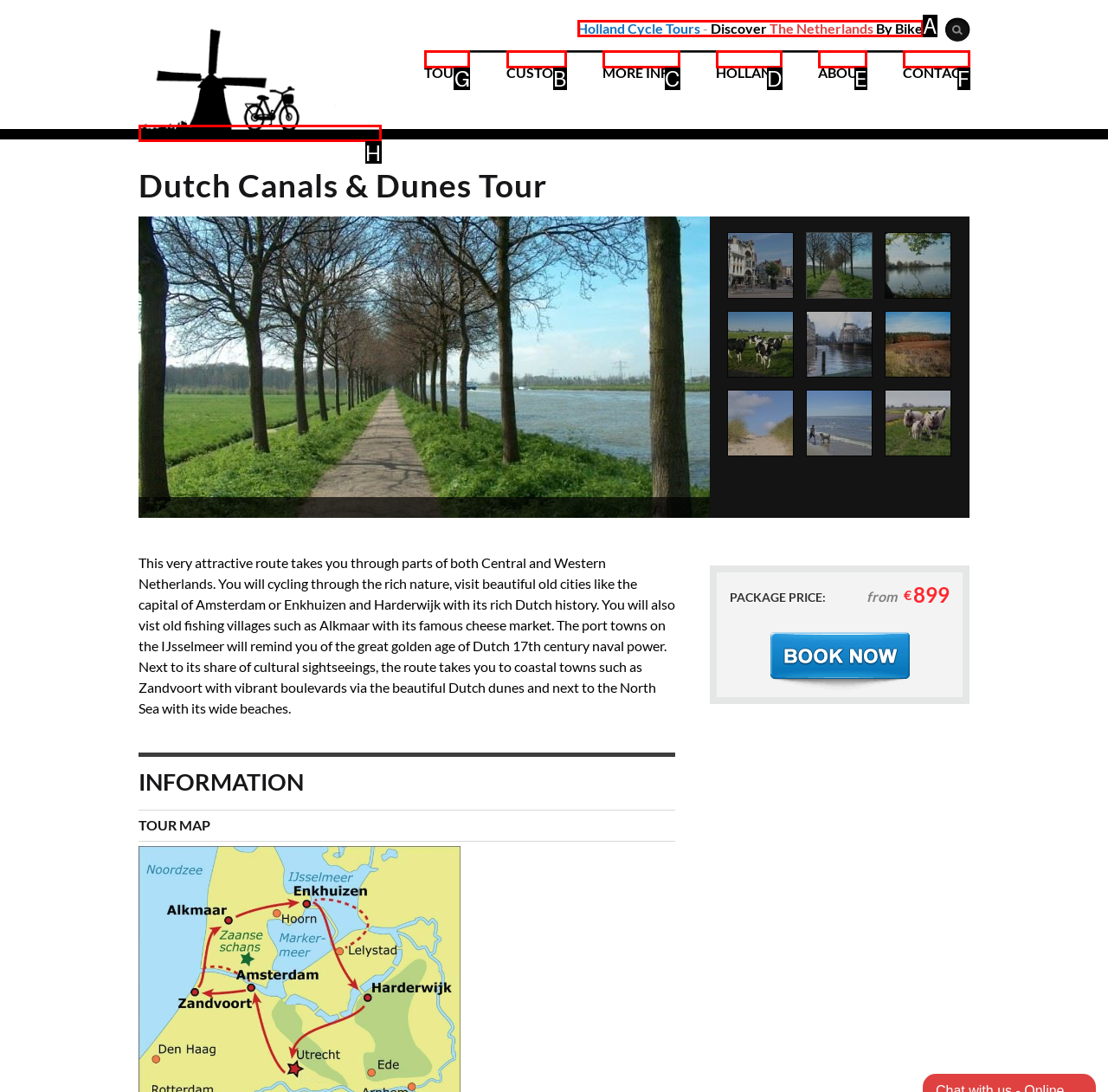Tell me which letter corresponds to the UI element that will allow you to Click the 'TOURS' link. Answer with the letter directly.

G